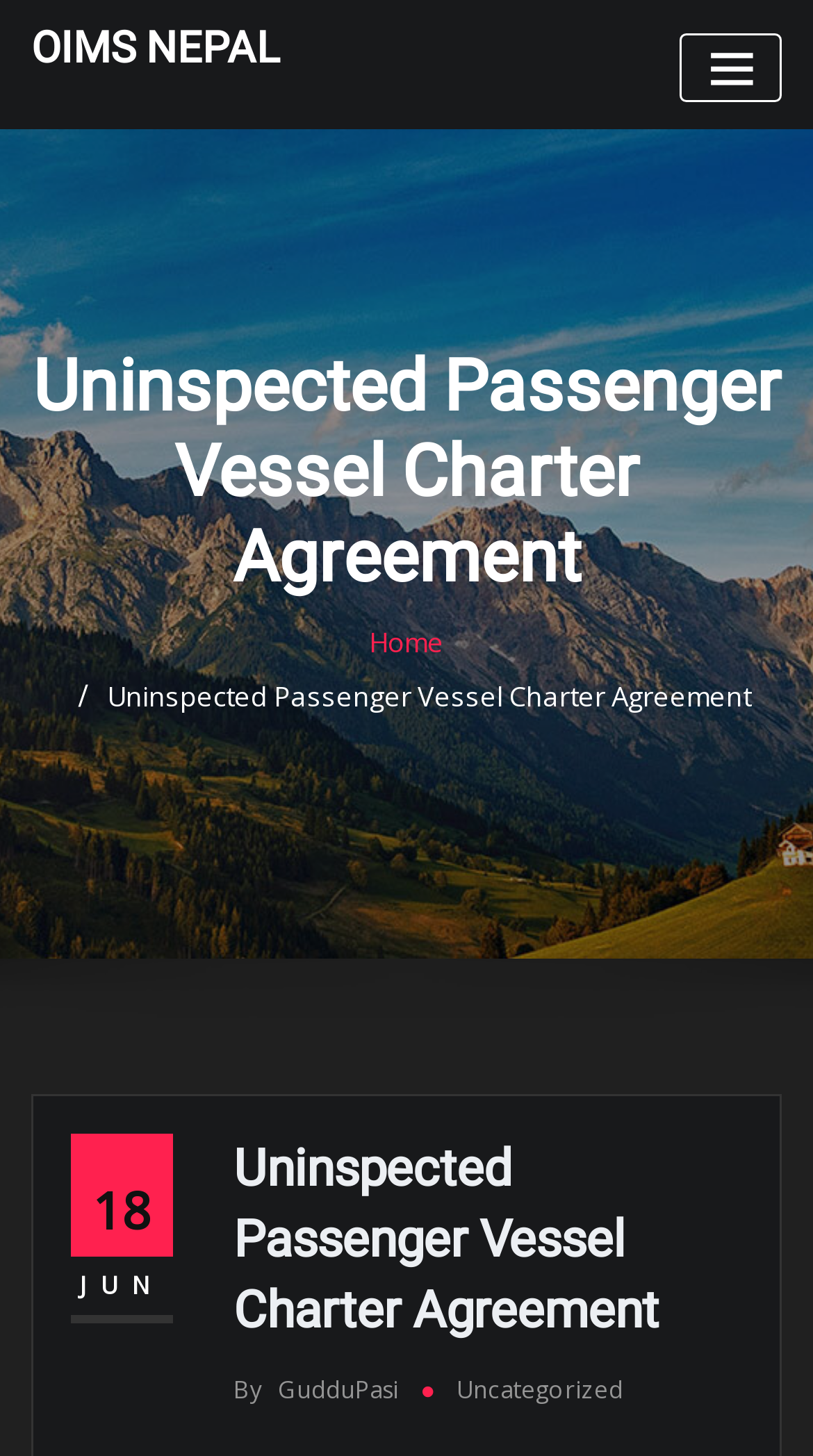What is the date of the charter agreement?
Please give a detailed and elaborate explanation in response to the question.

The date of the charter agreement can be found in the link element with the text '18 JUN' which is located at the bottom of the webpage.